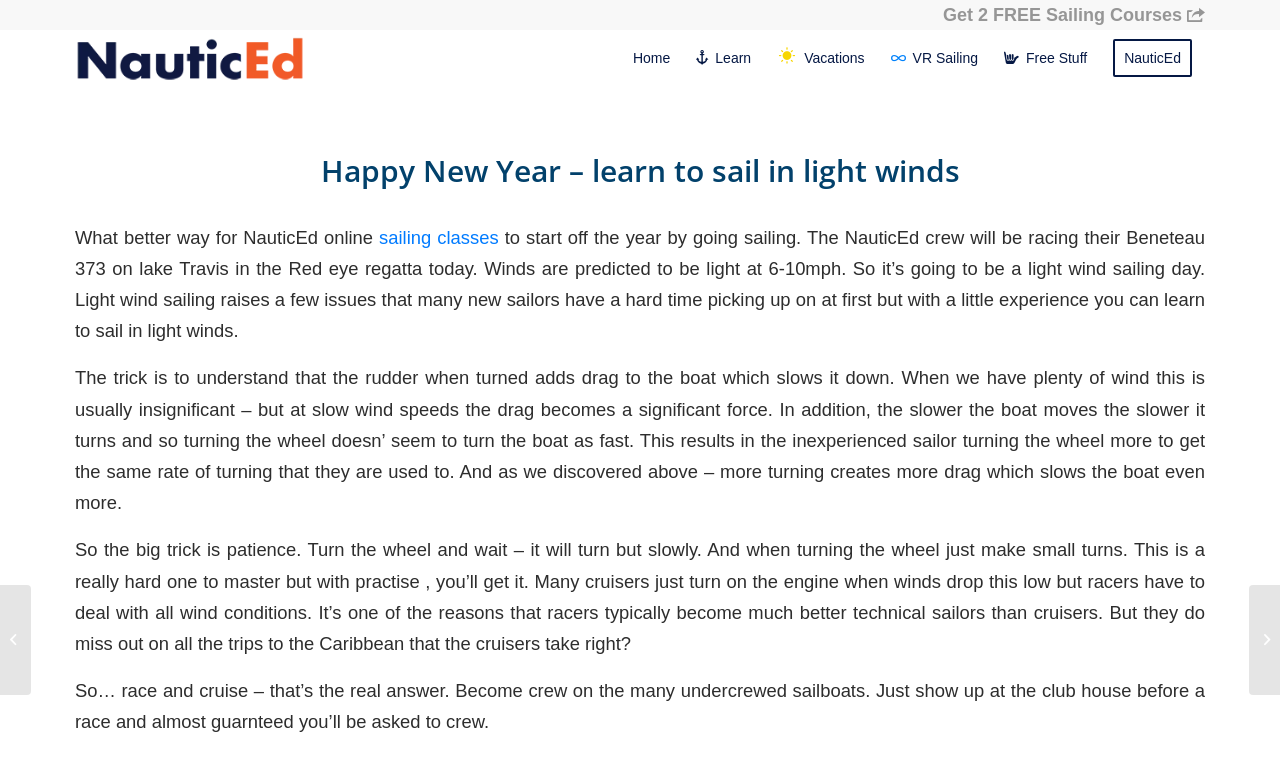Please provide the bounding box coordinates for the element that needs to be clicked to perform the instruction: "Go to 'Home' page". The coordinates must consist of four float numbers between 0 and 1, formatted as [left, top, right, bottom].

[0.484, 0.041, 0.534, 0.113]